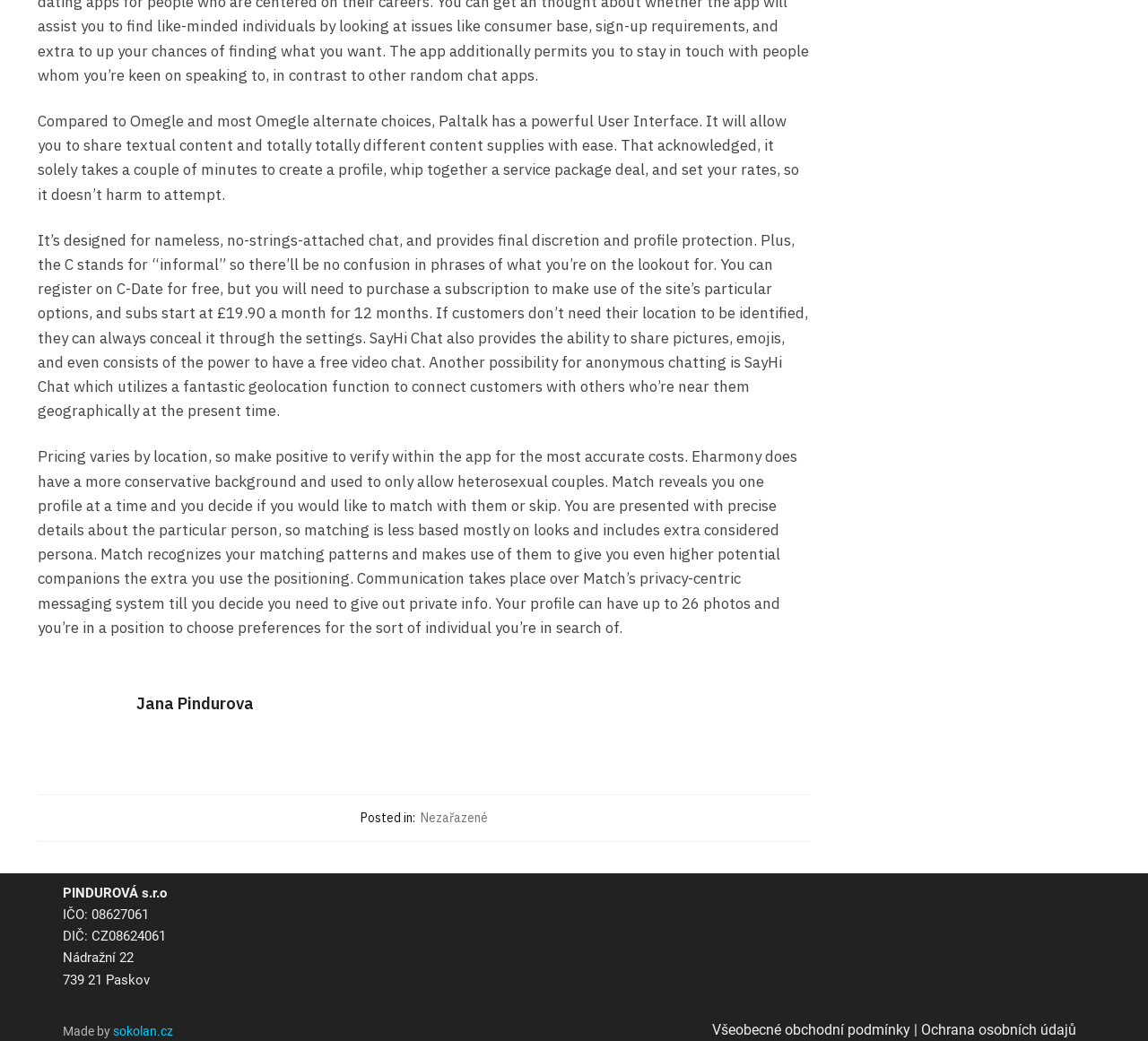How much does a subscription to C-Date cost?
Please answer the question with as much detail as possible using the screenshot.

I found the subscription cost by reading the text that describes C-Date. The text mentions that subscriptions start at £19.90 a month for 12 months, indicating the cost of using the website's special features.